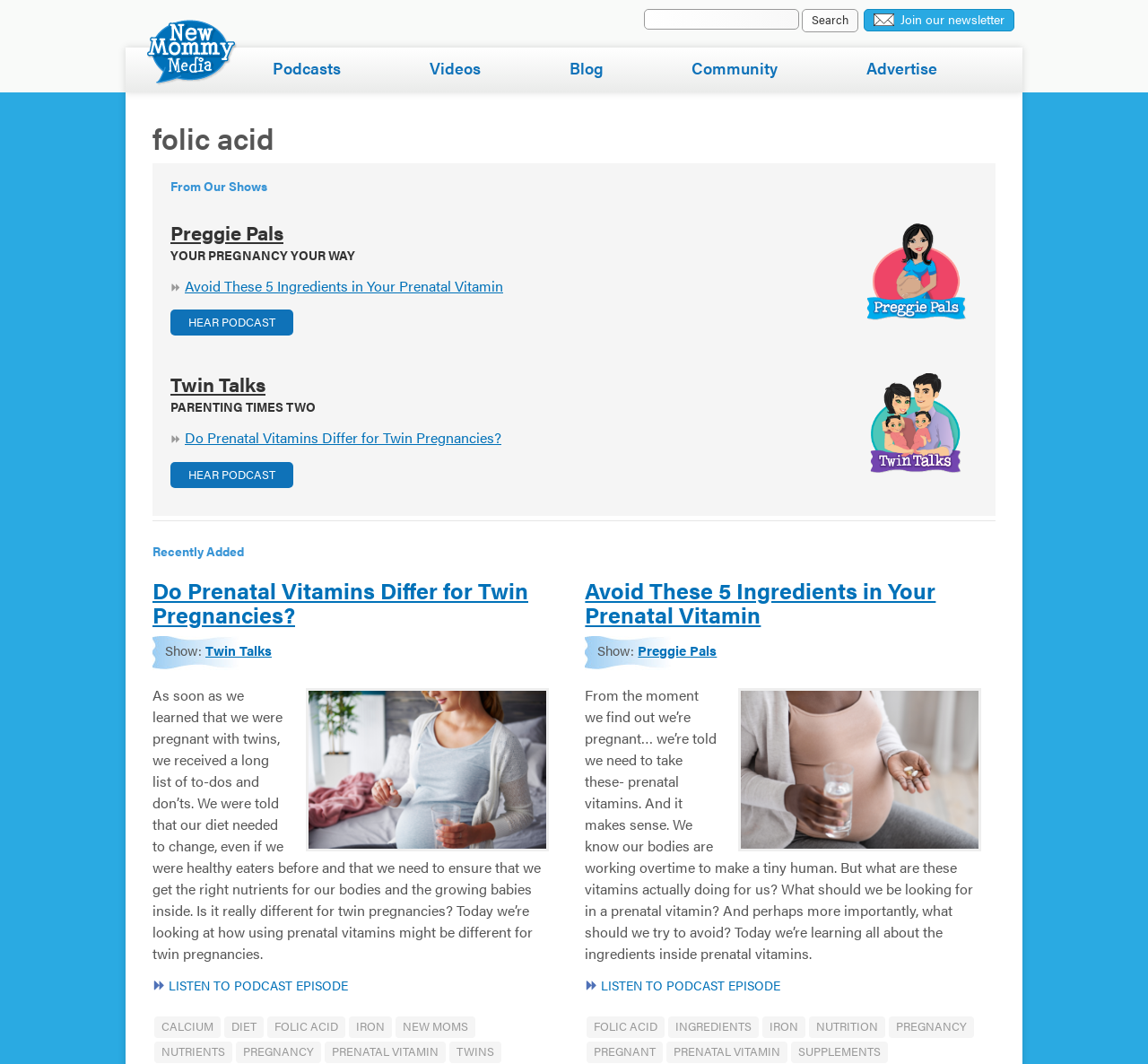Please identify the bounding box coordinates of the clickable area that will allow you to execute the instruction: "Listen to Preggie Pals podcast".

[0.148, 0.291, 0.255, 0.316]